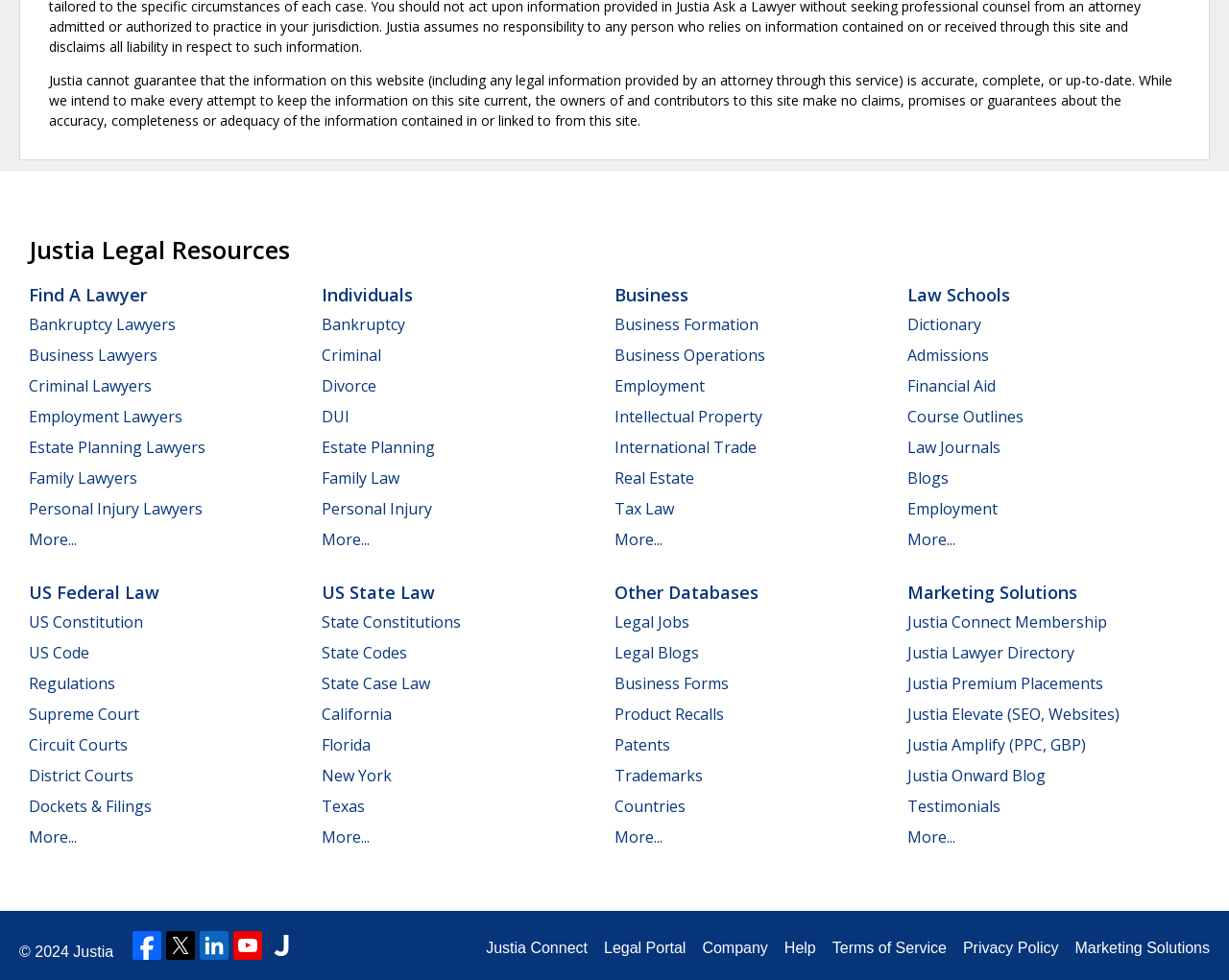What is the third option under 'Individuals'?
With the help of the image, please provide a detailed response to the question.

The third option under 'Individuals' is 'Divorce', which is a link that likely leads to information or resources related to divorce law.